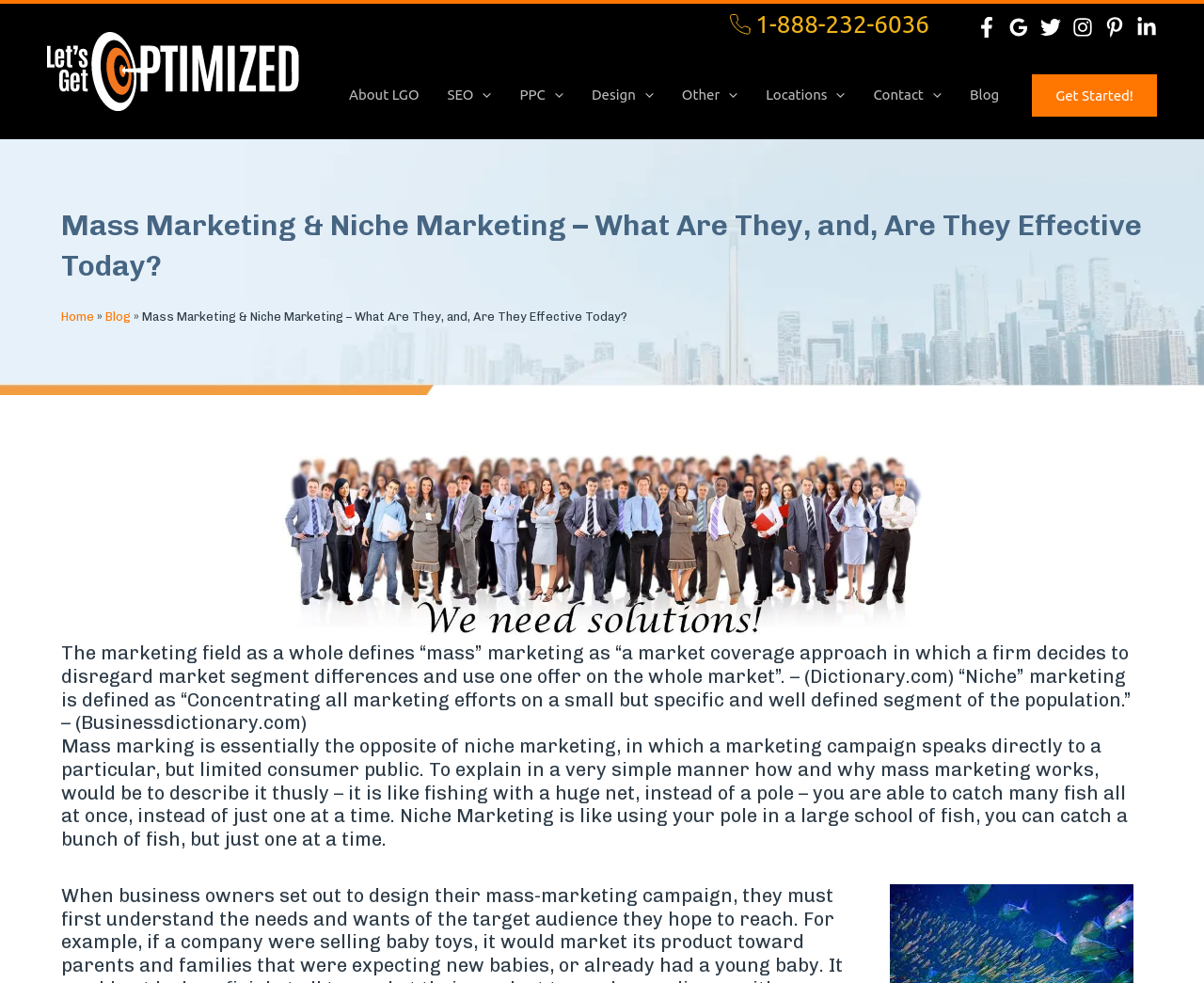Find the bounding box coordinates for the area you need to click to carry out the instruction: "Open the 'SEO Menu Toggle'". The coordinates should be four float numbers between 0 and 1, indicated as [left, top, right, bottom].

[0.36, 0.052, 0.42, 0.142]